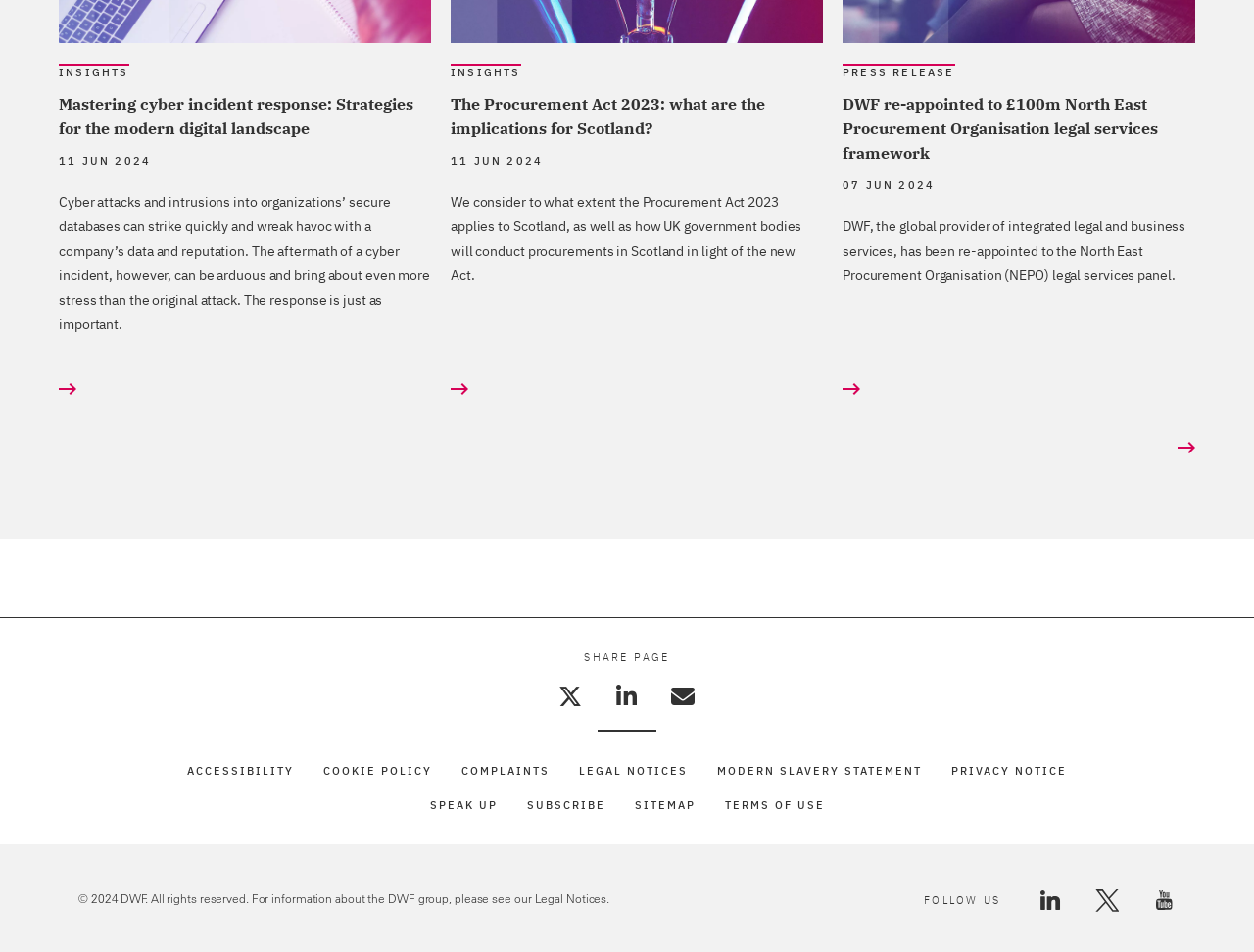Using floating point numbers between 0 and 1, provide the bounding box coordinates in the format (top-left x, top-left y, bottom-right x, bottom-right y). Locate the UI element described here: Sitemap

[0.506, 0.839, 0.554, 0.853]